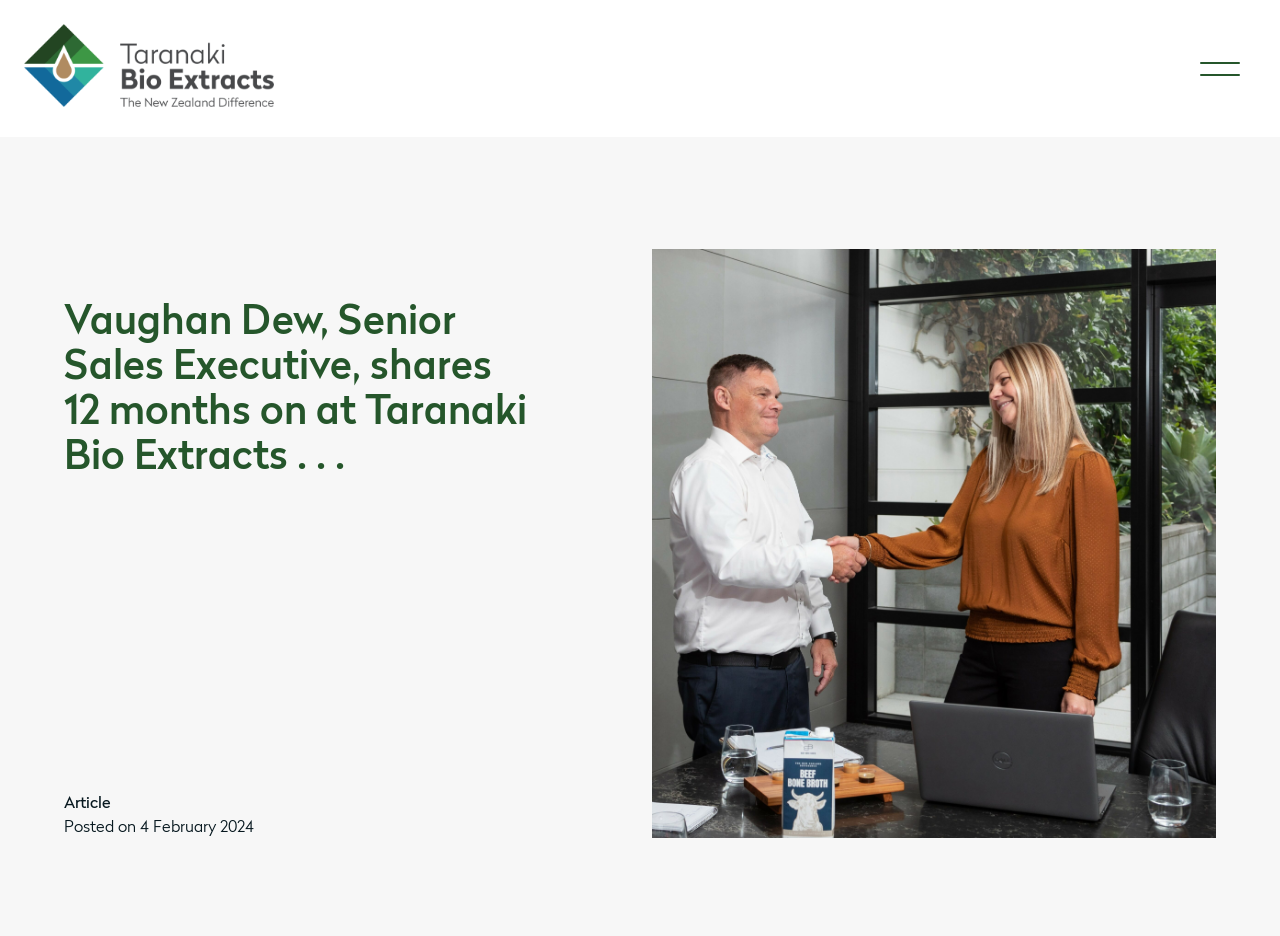Locate and generate the text content of the webpage's heading.

Vaughan Dew, Senior Sales Executive, shares 12 months on at Taranaki Bio Extracts . . .